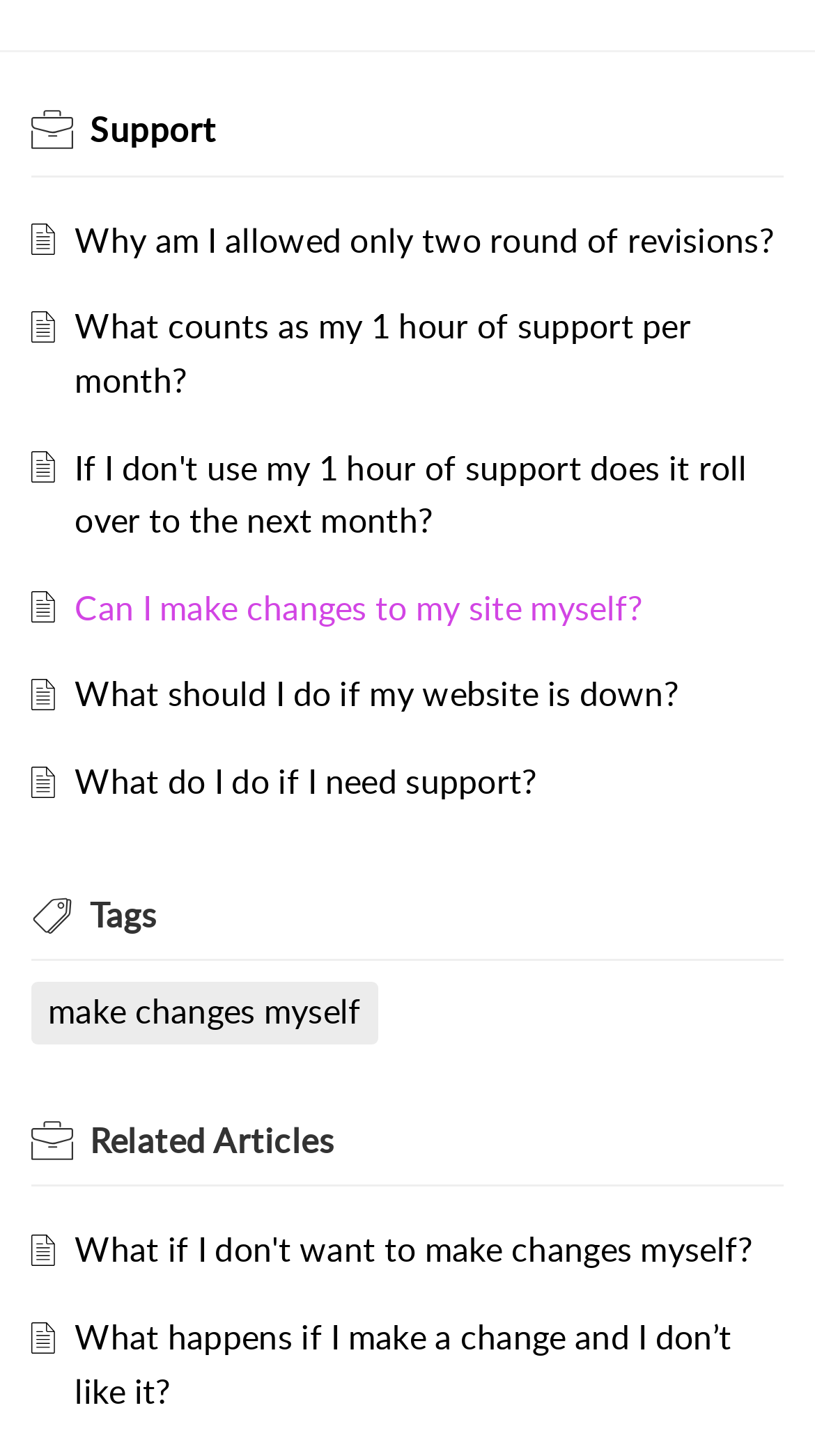Locate the bounding box coordinates of the area to click to fulfill this instruction: "View 'Related Articles'". The bounding box should be presented as four float numbers between 0 and 1, in the order [left, top, right, bottom].

[0.11, 0.766, 0.962, 0.802]